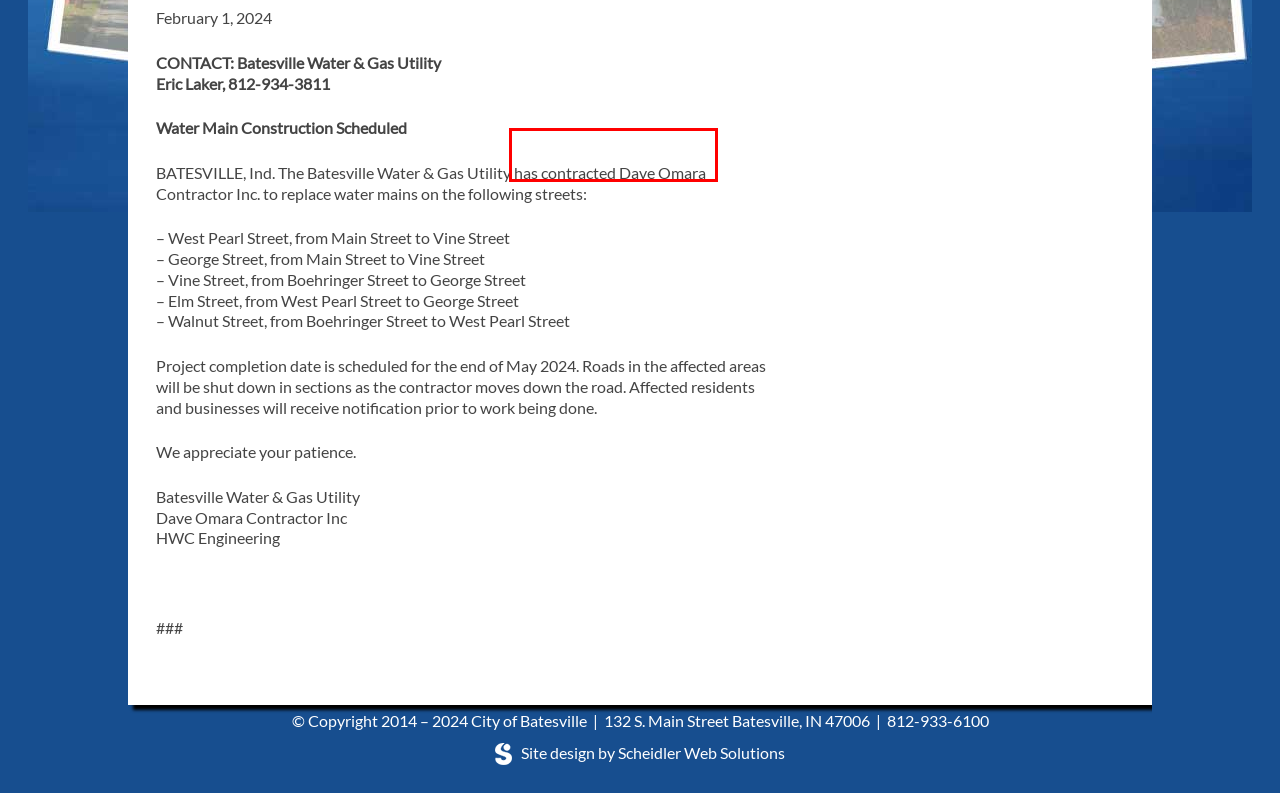A screenshot of a webpage is given, featuring a red bounding box around a UI element. Please choose the webpage description that best aligns with the new webpage after clicking the element in the bounding box. These are the descriptions:
A. Contact Us | City of Batesville, Indiana
B. Fire Department | City of Batesville, Indiana
C. Public Records Request | City of Batesville, Indiana
D. Scheidler Web Solutions LLC | Your website is our business.
E. Road/Parking Lot Closure Request Form | City of Batesville, Indiana
F. 2024 | City of Batesville, Indiana
G. Marriage Licenses | City of Batesville, Indiana
H. Road Construction | City of Batesville, Indiana

C